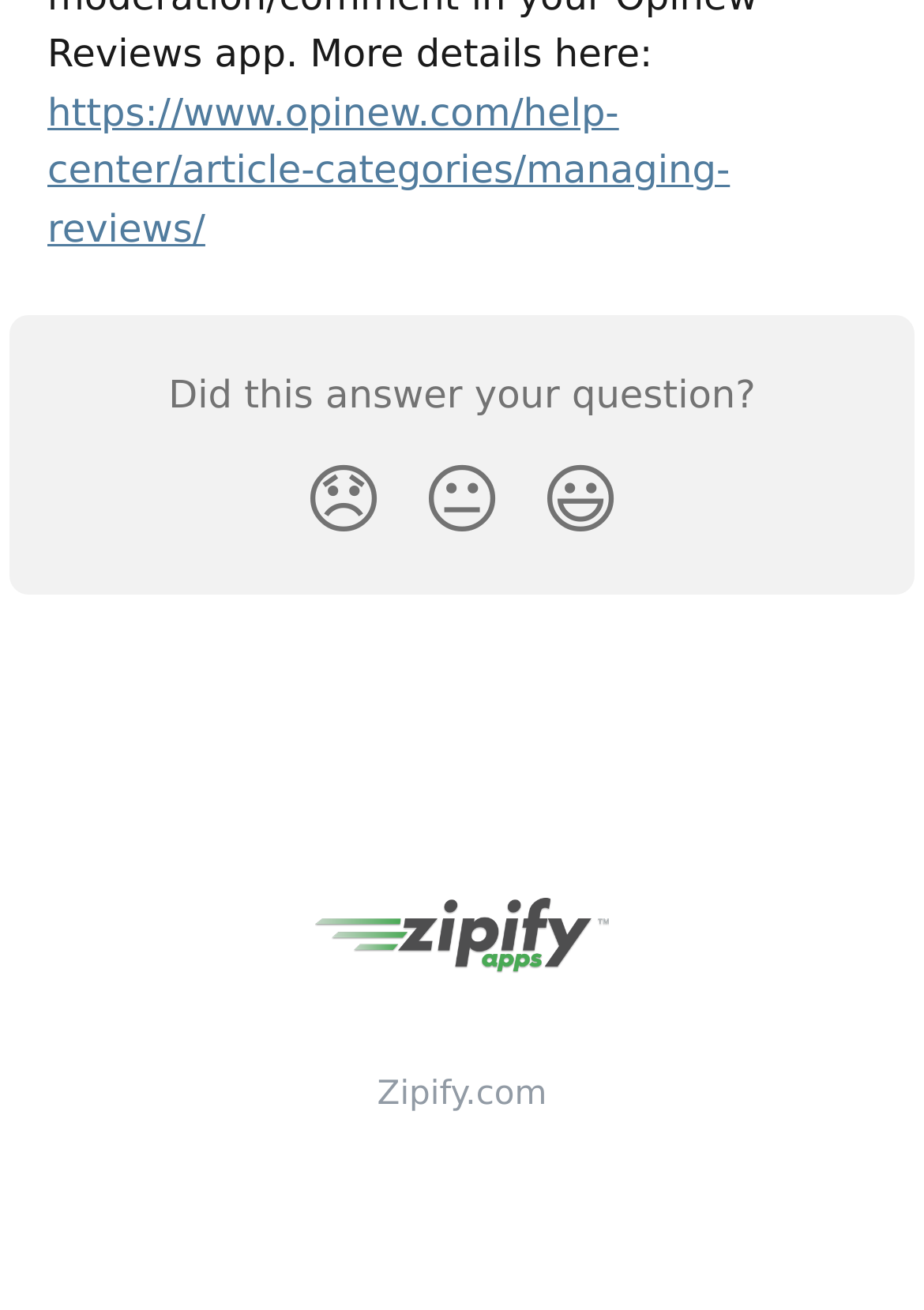What is the emoji of the Smiley Reaction button?
Provide a one-word or short-phrase answer based on the image.

😃